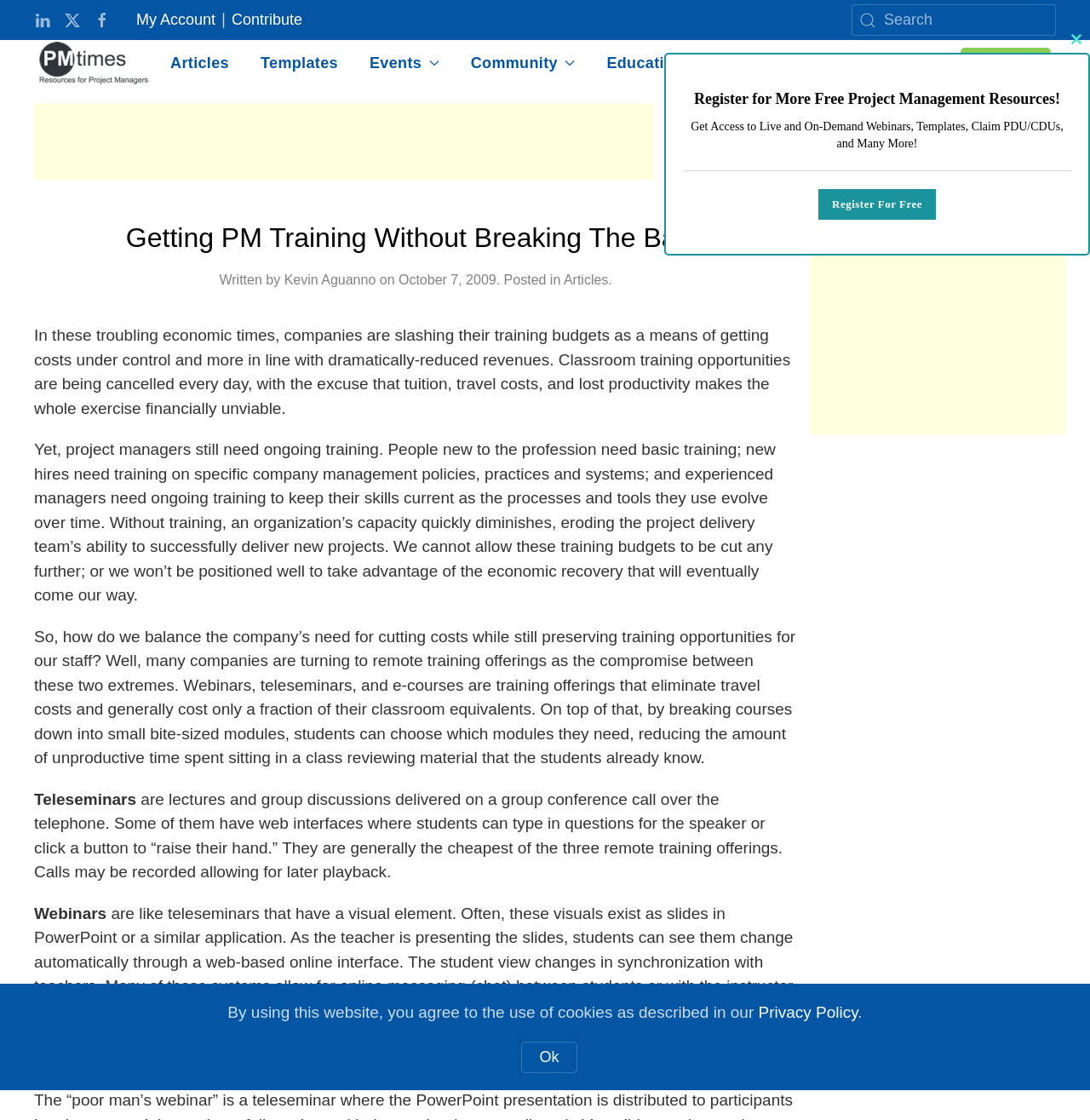Please specify the bounding box coordinates for the clickable region that will help you carry out the instruction: "Search for project management resources".

[0.781, 0.004, 0.969, 0.032]